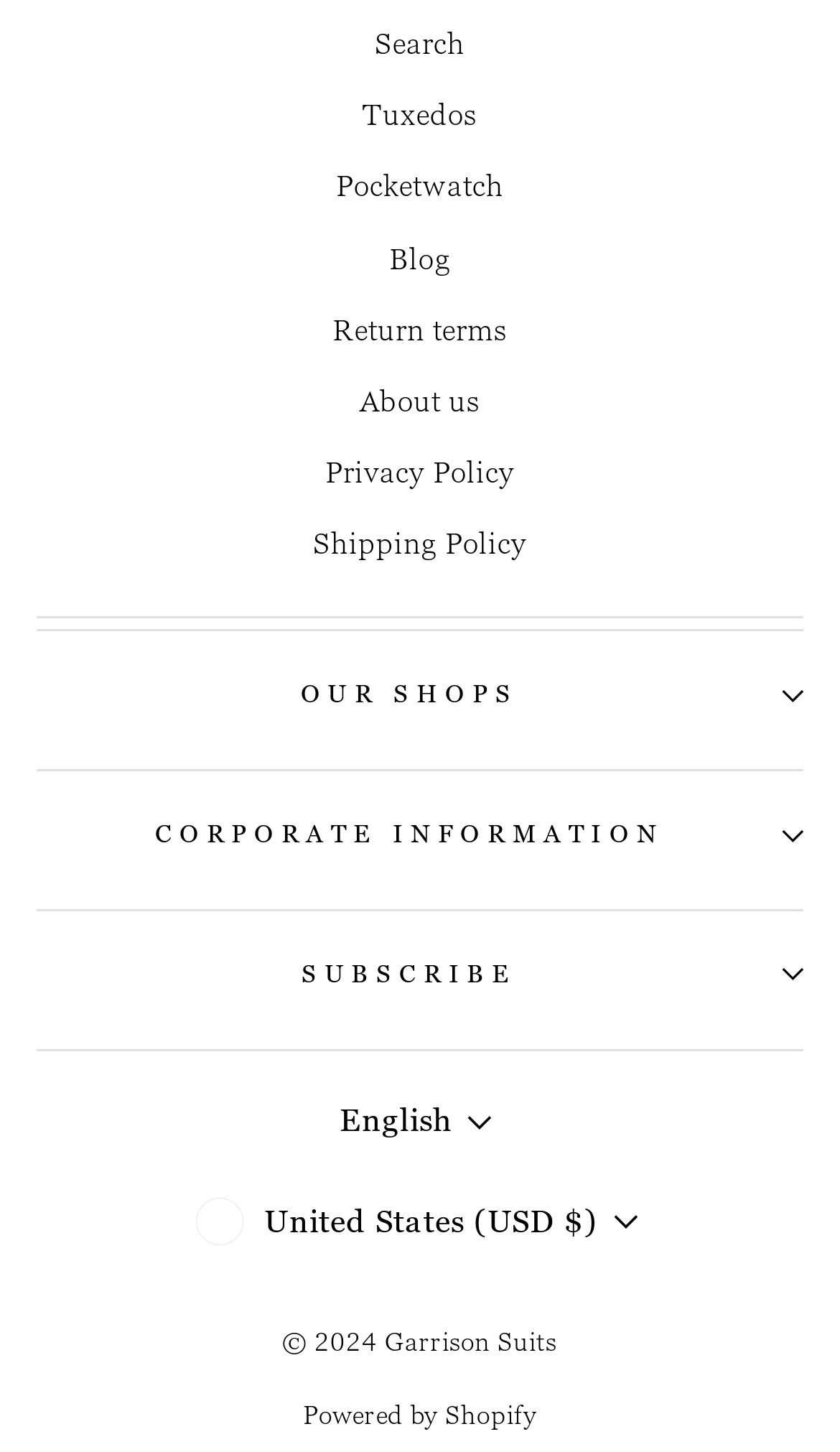Specify the bounding box coordinates of the area to click in order to follow the given instruction: "Learn about the company."

[0.428, 0.255, 0.572, 0.299]